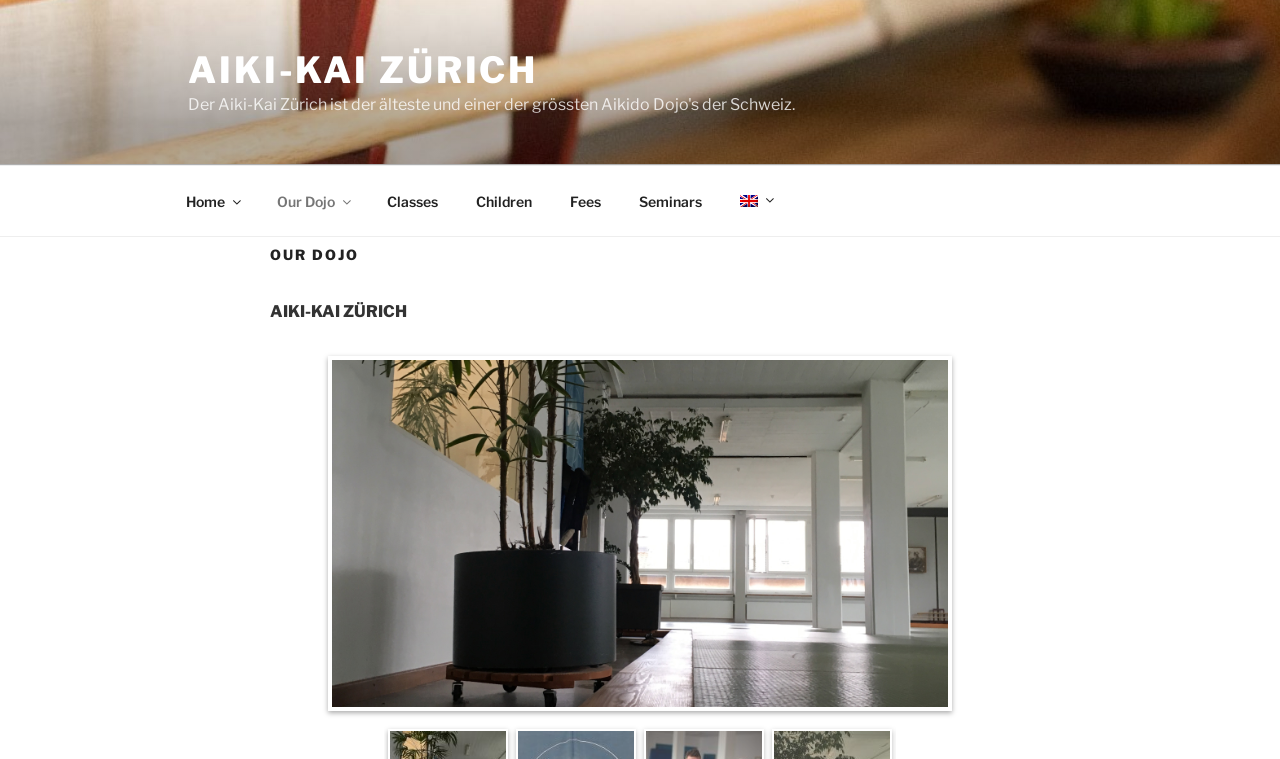Please determine the bounding box coordinates for the UI element described as: "Our Dojo".

[0.202, 0.233, 0.286, 0.297]